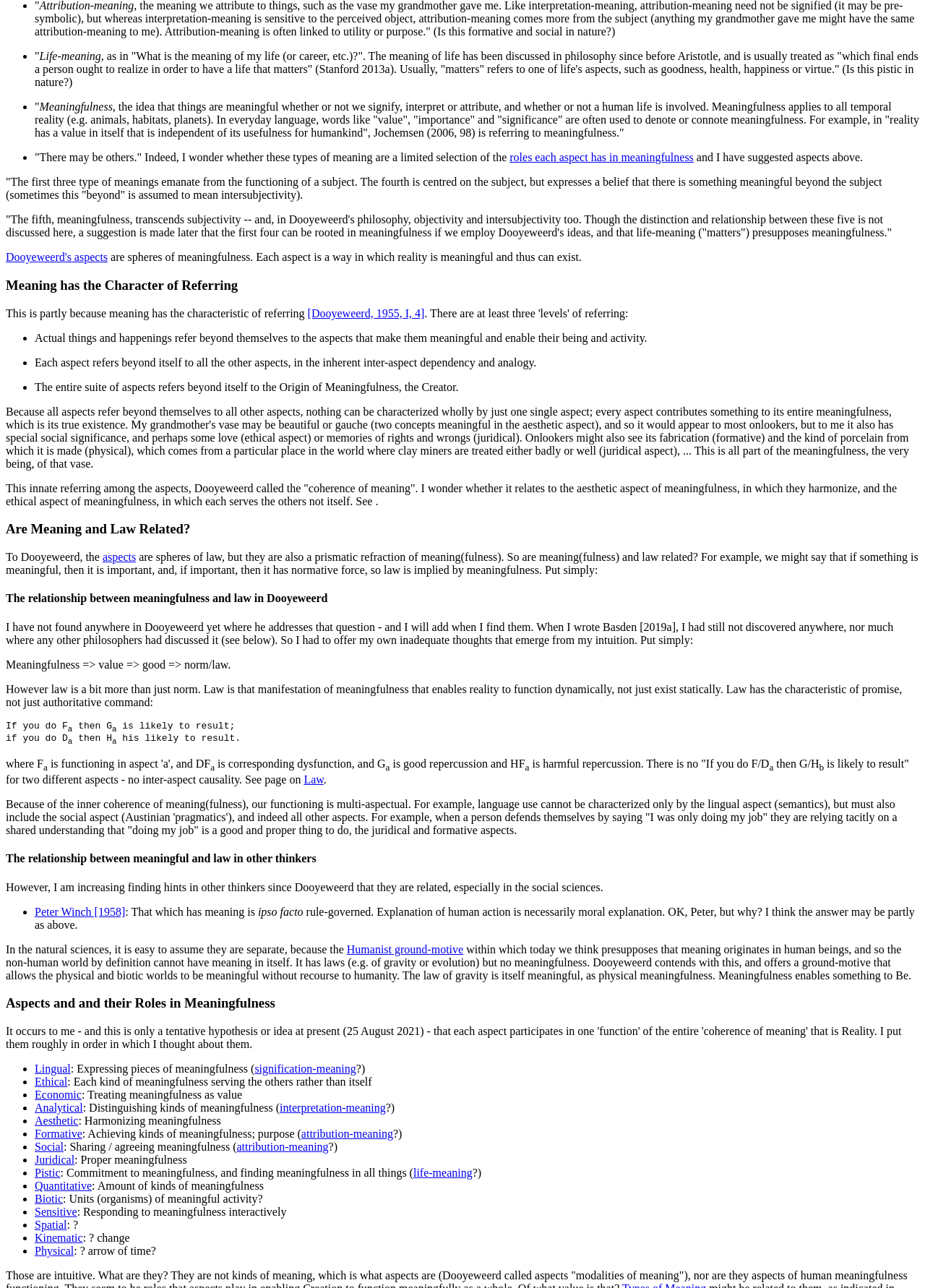Locate the bounding box coordinates of the area that needs to be clicked to fulfill the following instruction: "Explore 'Aspects and their Roles in Meaningfulness'". The coordinates should be in the format of four float numbers between 0 and 1, namely [left, top, right, bottom].

[0.006, 0.773, 0.994, 0.785]